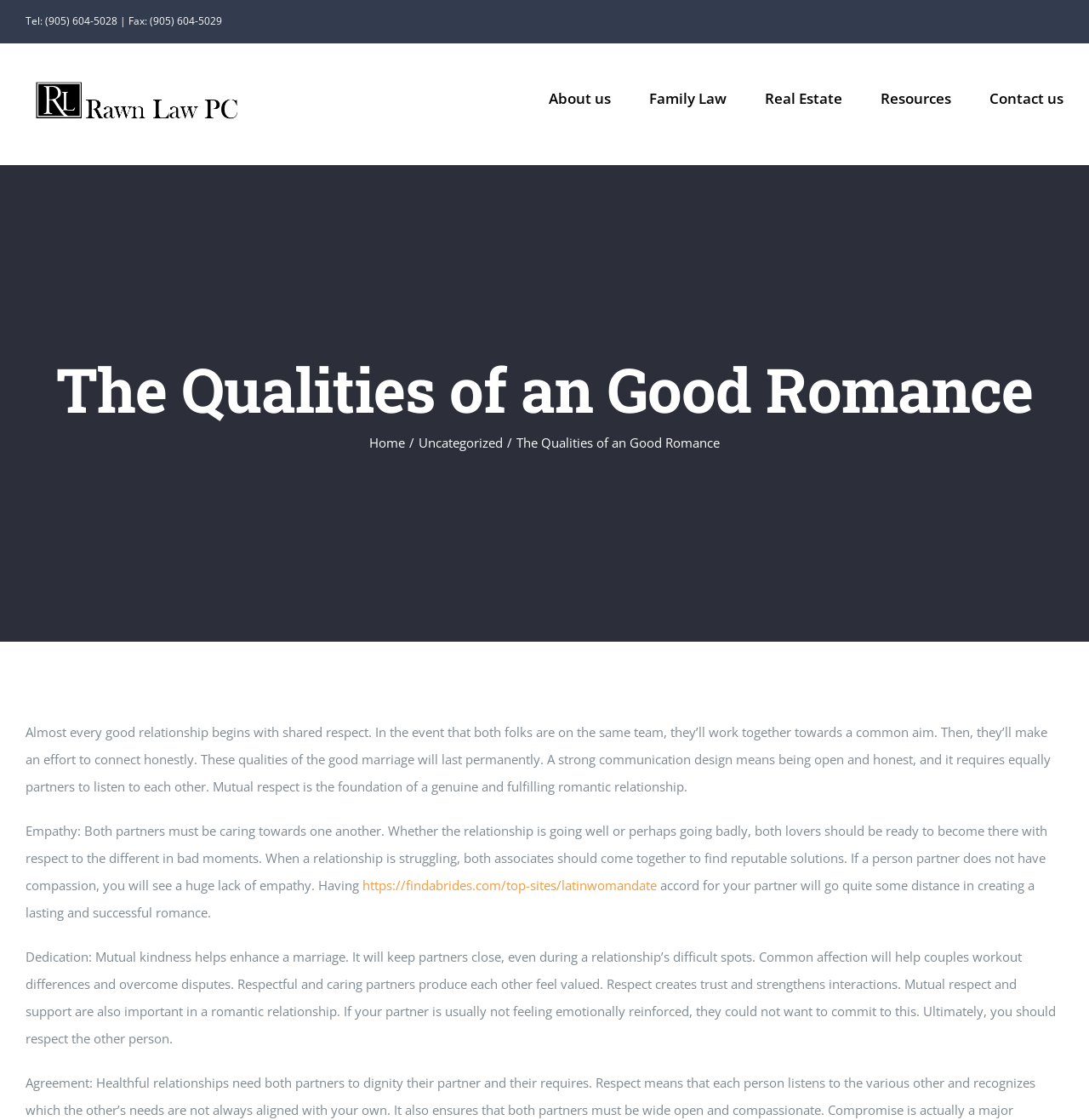Provide the bounding box coordinates of the UI element this sentence describes: "Resources".

[0.809, 0.039, 0.873, 0.134]